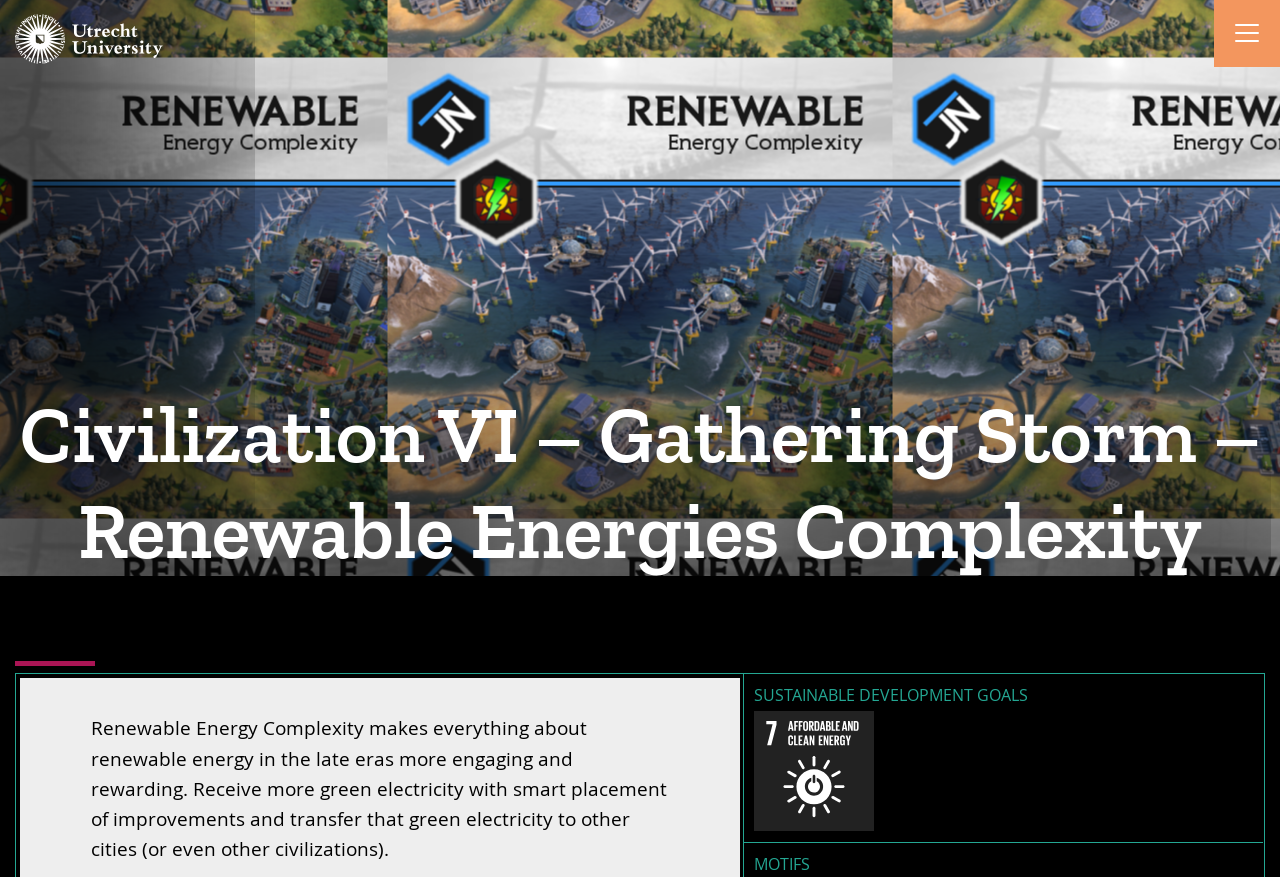Give a one-word or short phrase answer to the question: 
How many links are present in the top navigation bar?

4